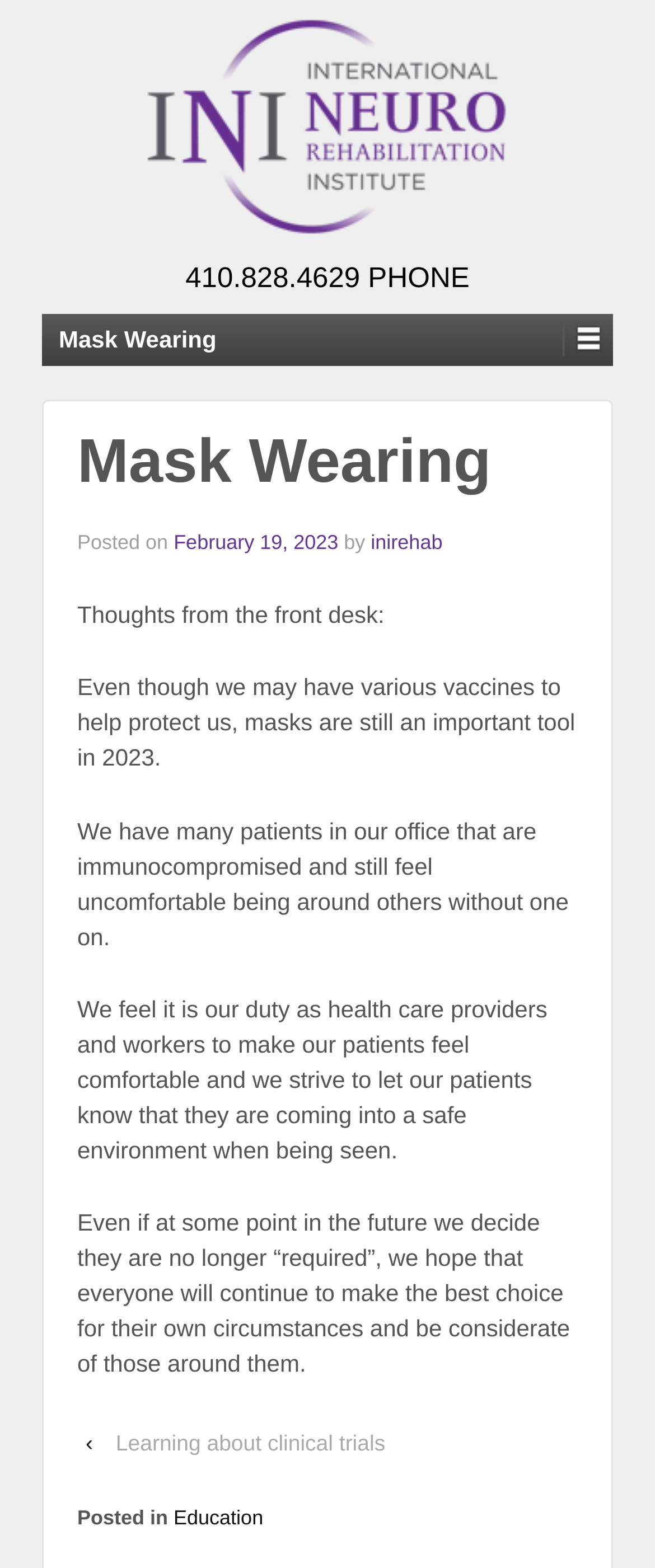Look at the image and answer the question in detail:
What is the name of the institute?

I found the name of the institute by looking at the link element with the content 'International Neurorehabilitation Institute | Lutherville, Maryland' which is located at the top of the webpage.